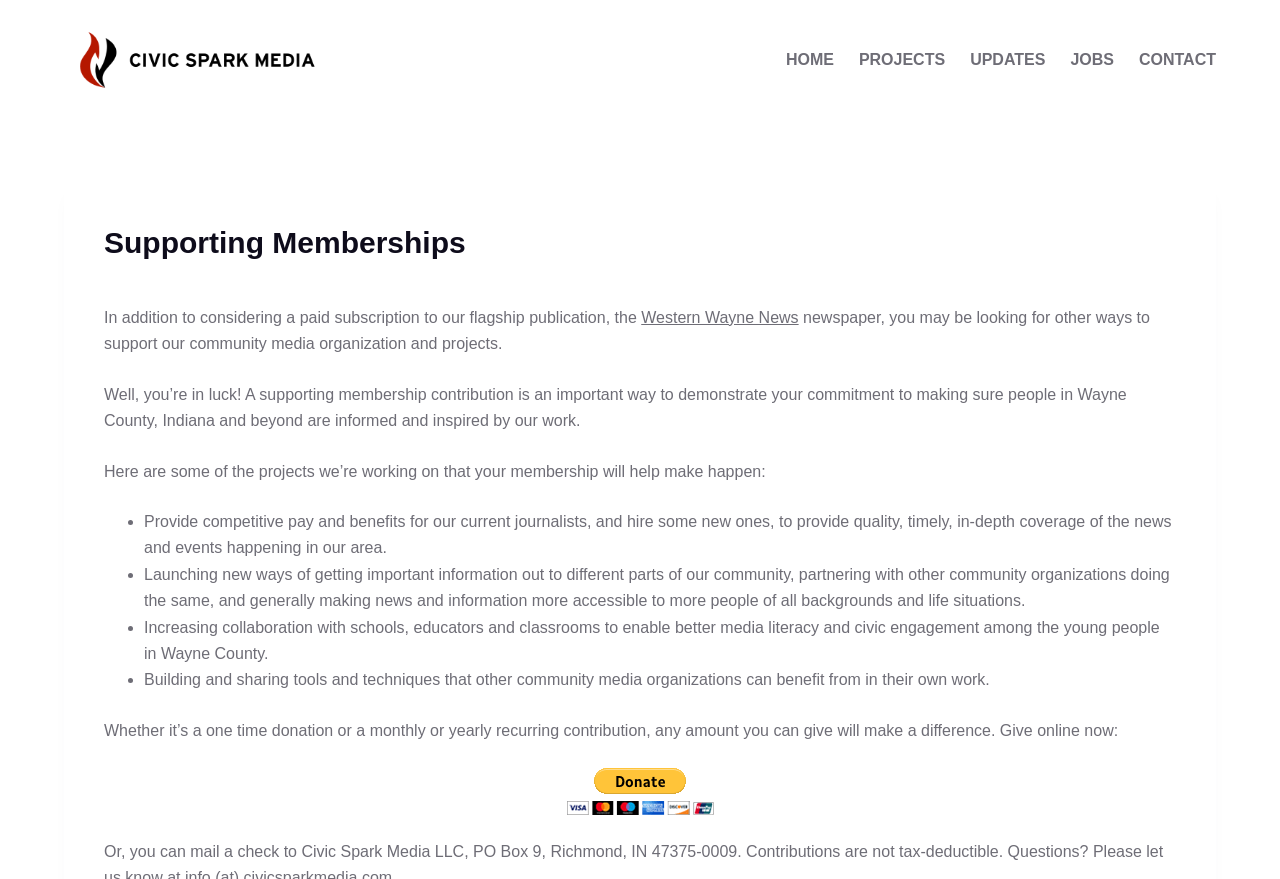Give a full account of the webpage's elements and their arrangement.

The webpage is about supporting memberships for Civic Spark Media, a community media organization. At the top left, there is a link to skip to the content, and next to it, a link to the Civic Spark Media homepage with a corresponding image. On the top right, there is a horizontal navigation menu with five menu items: HOME, PROJECTS, UPDATES, JOBS, and CONTACT.

Below the navigation menu, there is a header section with a heading "Supporting Memberships" and a brief description of the organization's mission. The description explains that supporting memberships are essential to ensure the organization can continue to provide quality news and information to the community.

The main content of the webpage is divided into sections. The first section explains the benefits of supporting memberships, stating that contributions will help make various projects happen. These projects are listed in bullet points, including providing competitive pay and benefits for journalists, launching new ways to disseminate information, increasing collaboration with schools, and building tools for other community media organizations.

At the bottom of the page, there is a call to action, encouraging visitors to make a donation, either one-time or recurring, to support the organization's work. A "Donate Button" with a corresponding image is provided for this purpose.